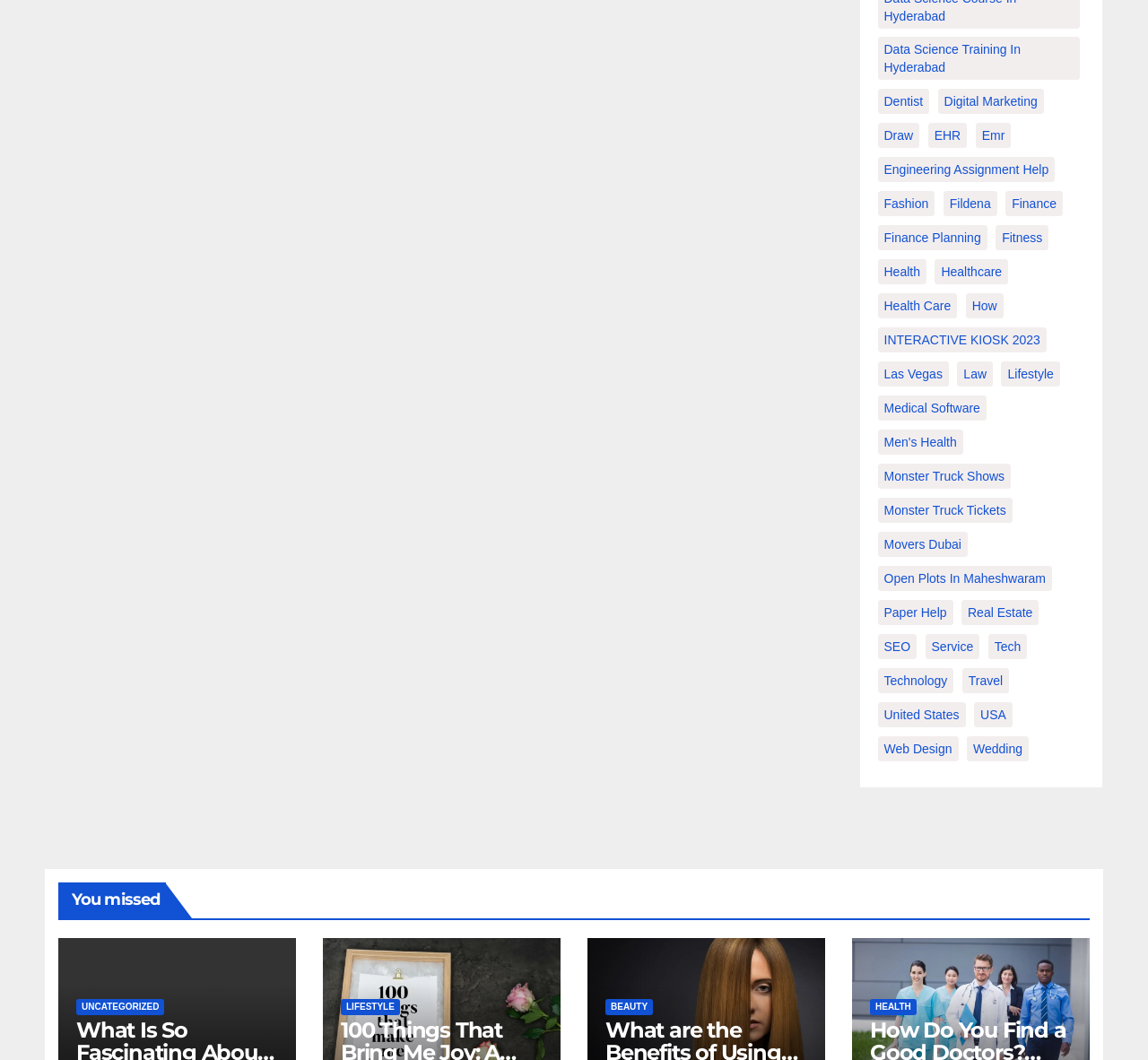Provide a short, one-word or phrase answer to the question below:
How many categories are listed under 'LIFESTYLE'?

4